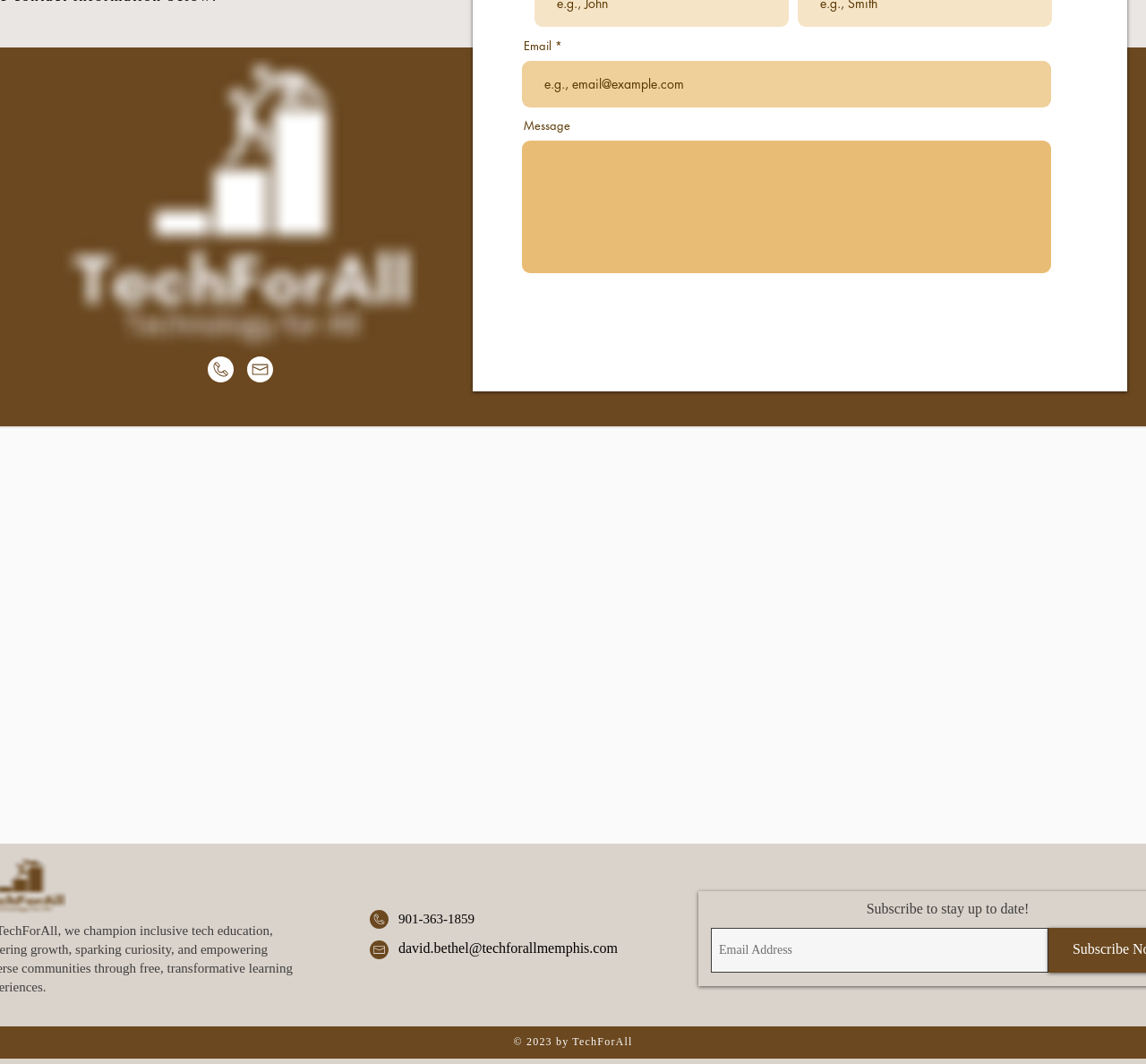What is the copyright year of the webpage?
Refer to the image and give a detailed answer to the query.

The heading at the bottom of the webpage reads '© 2023 by TechForAll', indicating that the webpage's copyright year is 2023.